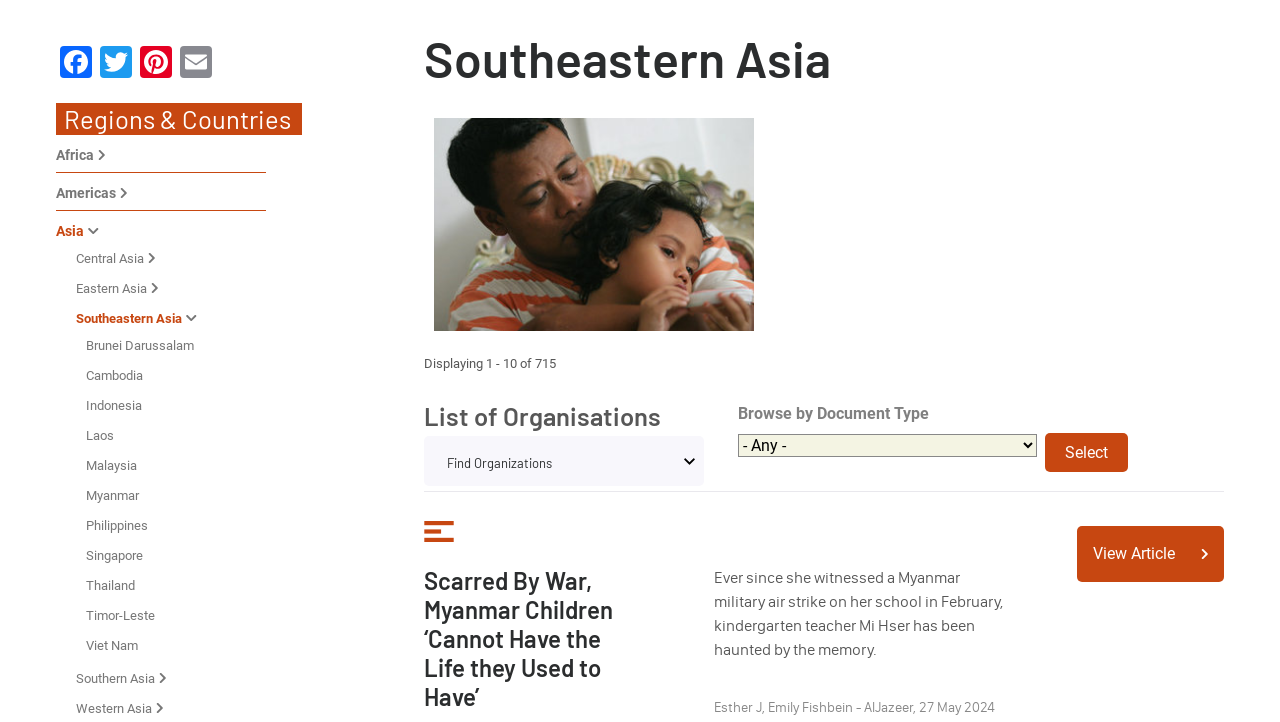Using the webpage screenshot, locate the HTML element that fits the following description and provide its bounding box: "Bonaire, Sint Eustatius and Saba".

[0.055, 0.457, 0.185, 0.511]